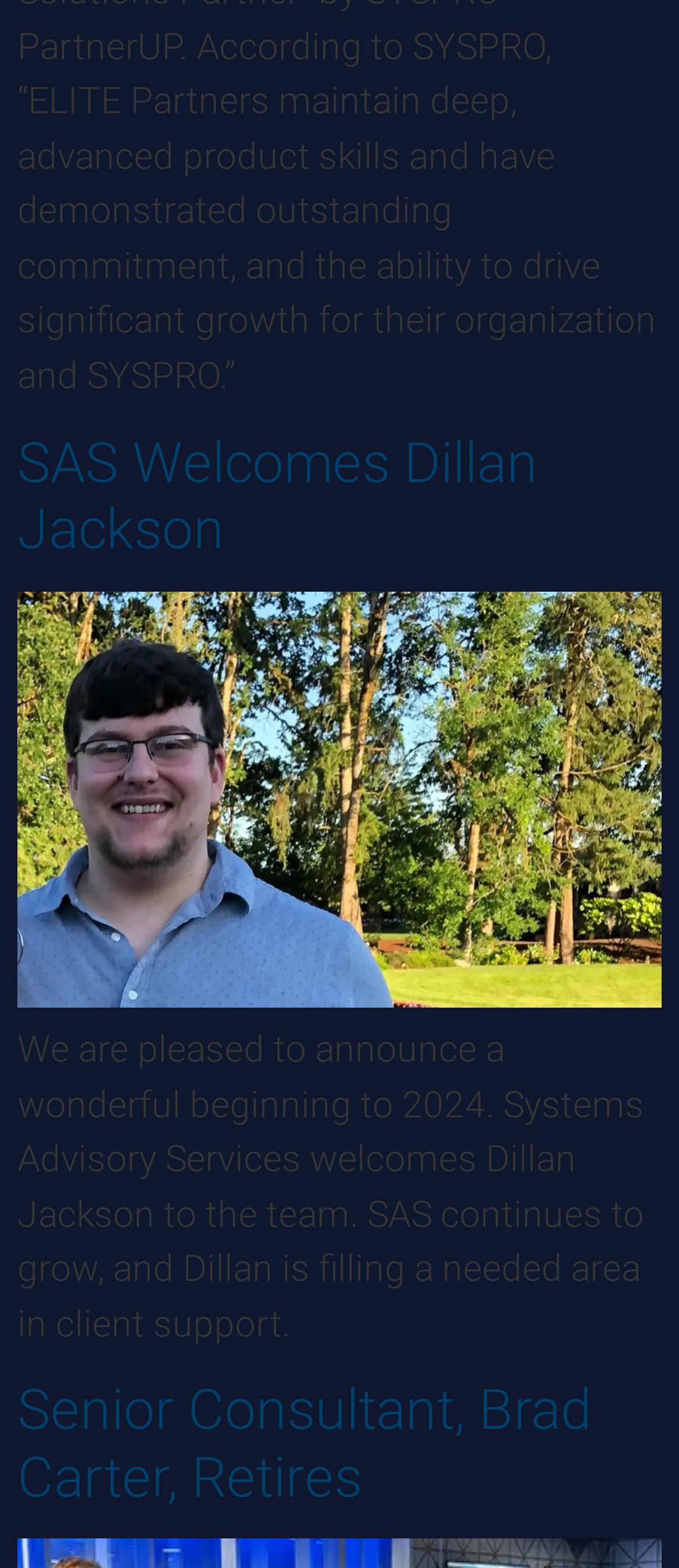Please predict the bounding box coordinates (top-left x, top-left y, bottom-right x, bottom-right y) for the UI element in the screenshot that fits the description: parent_node: SAS Welcomes Dillan Jackson

[0.026, 0.621, 0.974, 0.648]